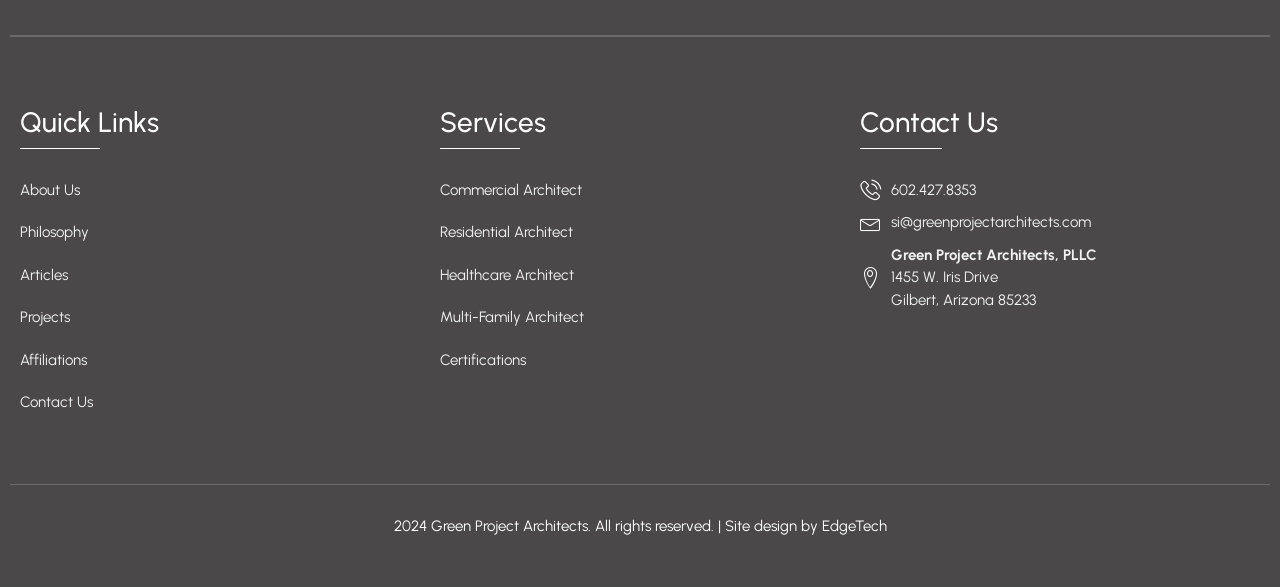Determine the bounding box coordinates of the area to click in order to meet this instruction: "learn about philosophy".

[0.016, 0.377, 0.328, 0.415]